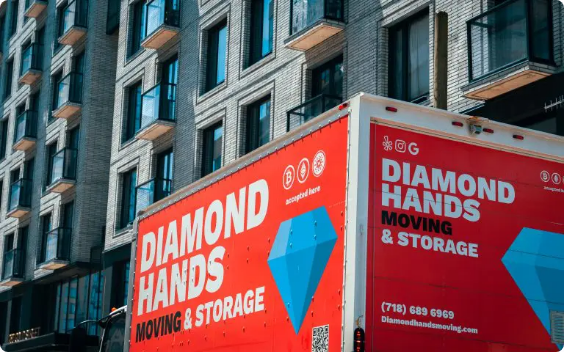Provide a thorough description of the contents of the image.

The image showcases a vibrant red moving truck emblazoned with the logo and name "DIAMOND HANDS MOVING & STORAGE." The truck features a large blue diamond graphic, symbolizing strength and reliability, which complements the business's branding. In addition to the company name, the truck displays a contact number, (718) 689 6969, and a website link, Diamondhandsmoving.com, providing potential customers easy access to their services. The backdrop features a modern brick building with balconies, hinting at an urban setting where such moving services may be in demand. This visual representation emphasizes the company's offerings and approach to helping people transition to new spaces seamlessly.